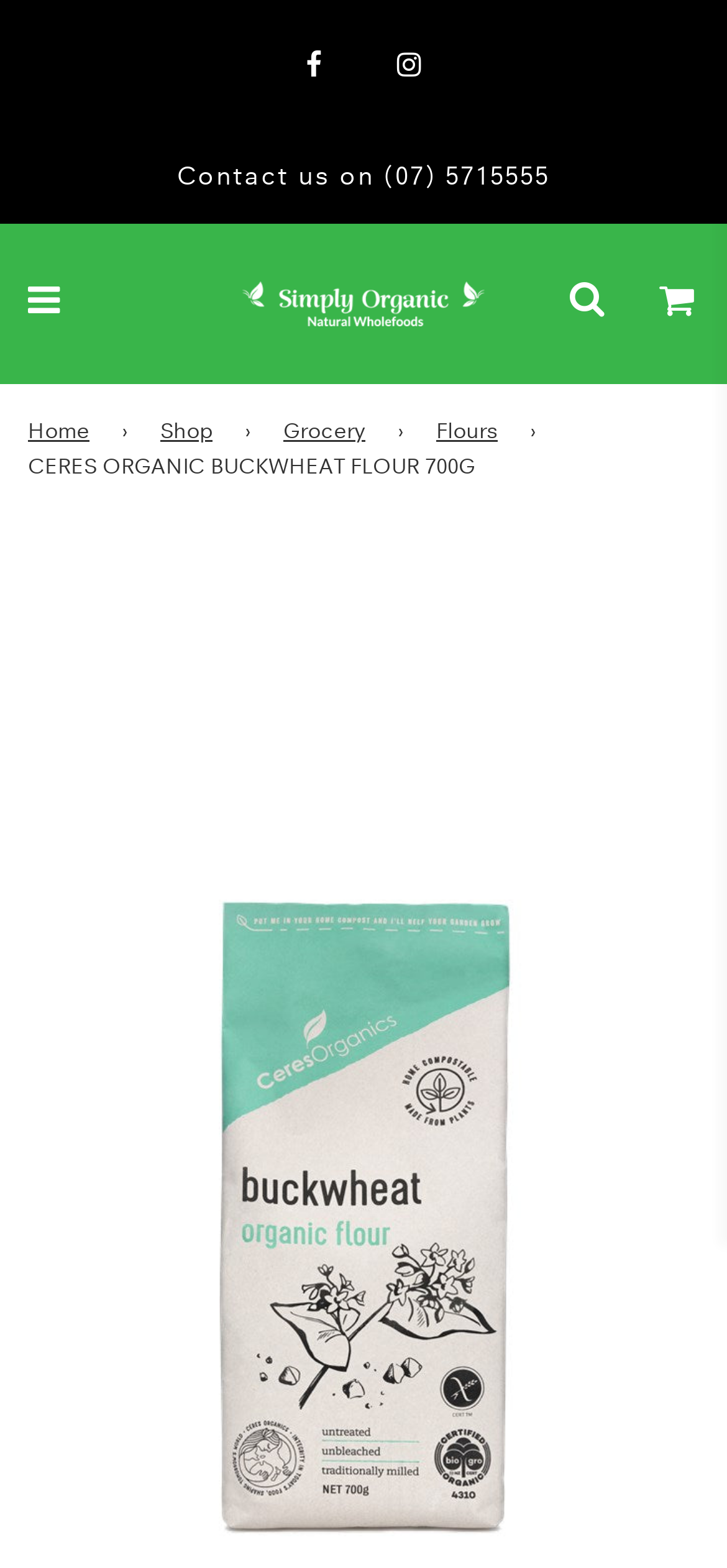What type of product is being sold?
Can you offer a detailed and complete answer to this question?

I found the type of product by looking at the navigation breadcrumbs, which includes links to 'Home', 'Shop', 'Grocery', and 'Flours', indicating that the current page is about a flour product. The specific product name is 'CERES ORGANIC BUCKWHEAT FLOUR 700G'.